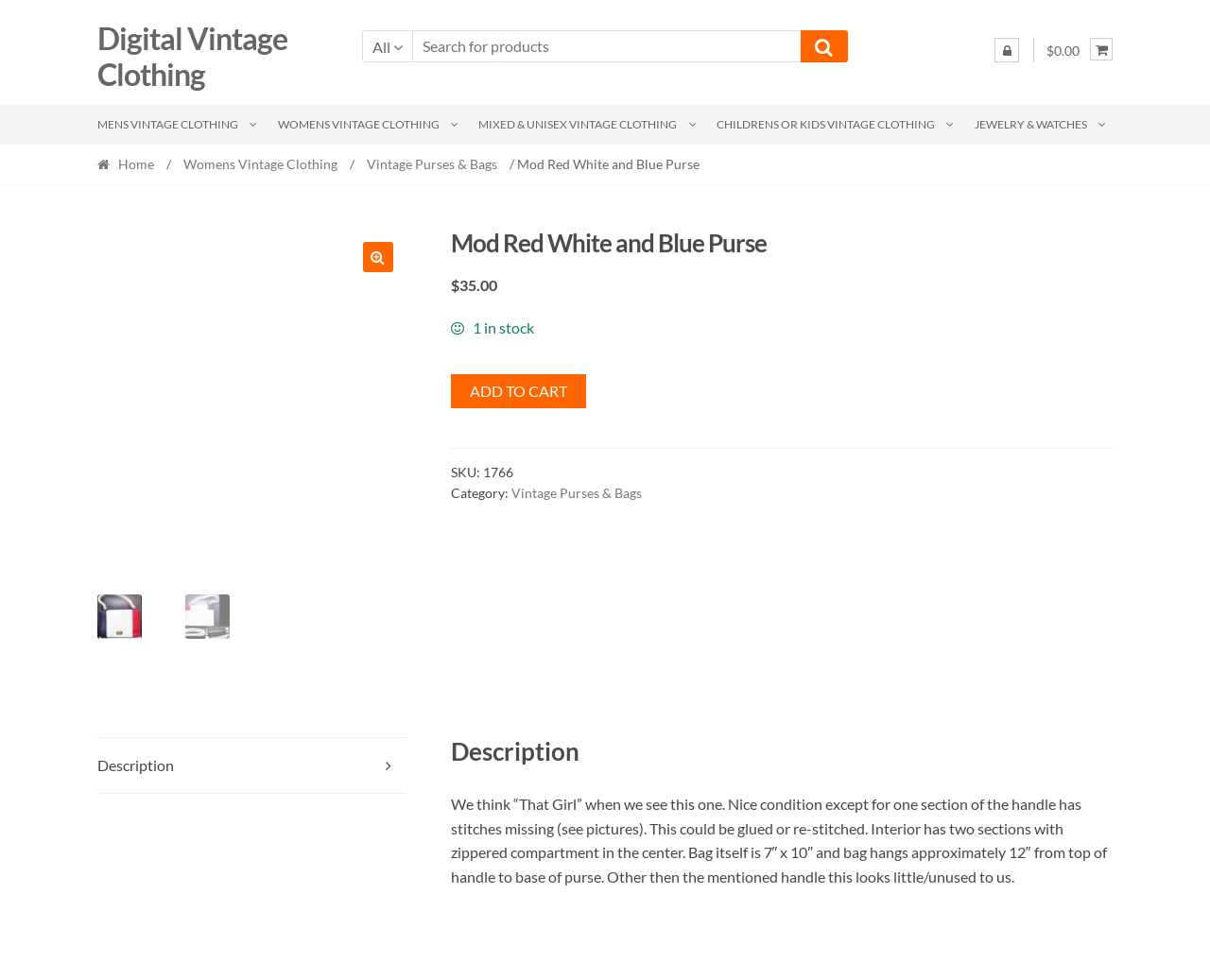Locate the bounding box coordinates of the area that needs to be clicked to fulfill the following instruction: "Go to women's vintage clothing". The coordinates should be in the format of four float numbers between 0 and 1, namely [left, top, right, bottom].

[0.143, 0.159, 0.286, 0.176]